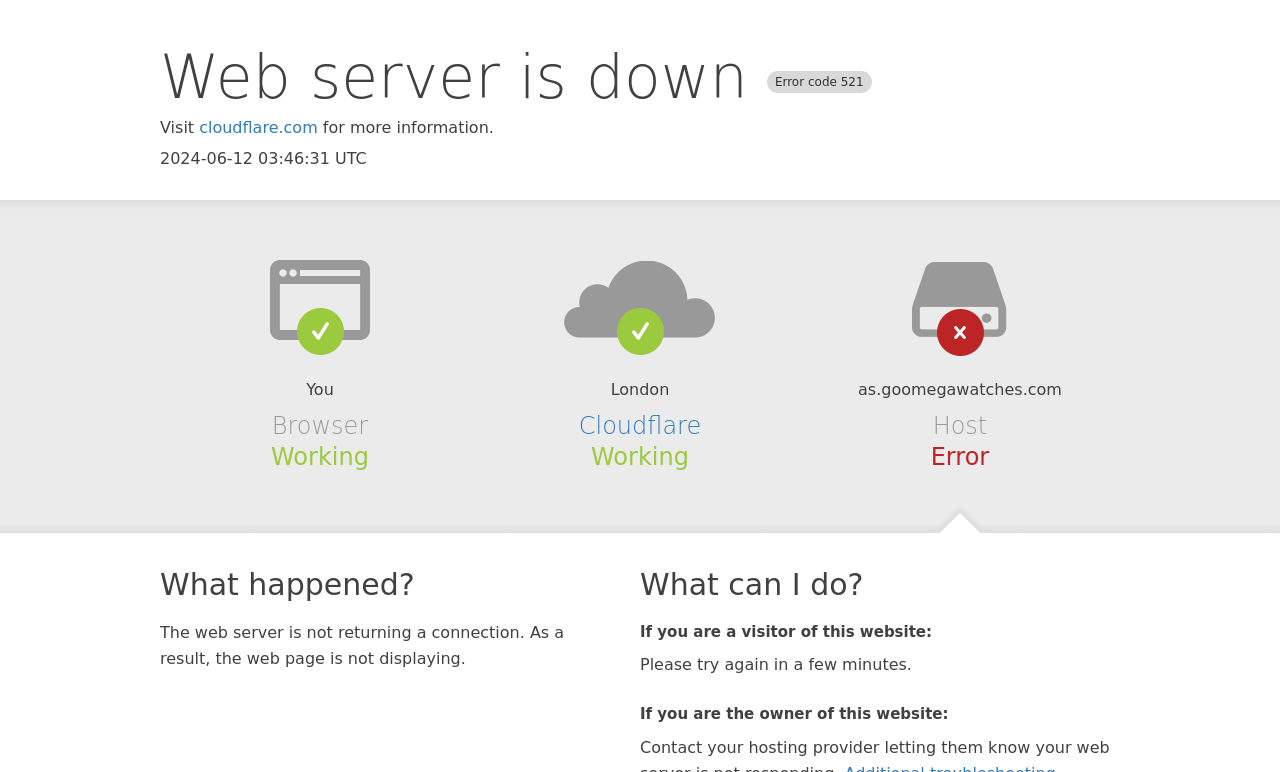What is the current status of the host?
Based on the visual information, provide a detailed and comprehensive answer.

The status of the host is mentioned as 'Error' in the section 'Host' which is located at the bottom of the webpage.